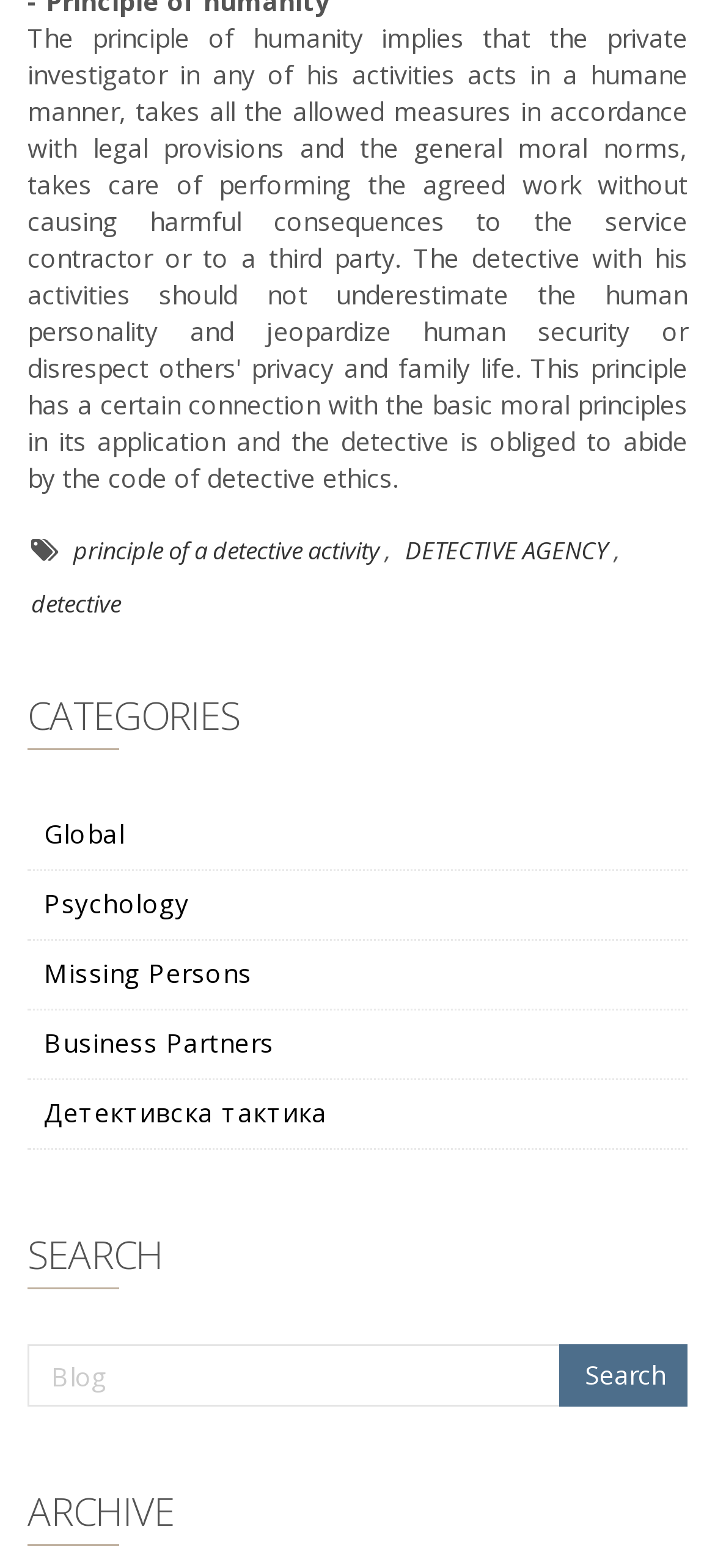Extract the bounding box coordinates for the HTML element that matches this description: "principle of a detective activity". The coordinates should be four float numbers between 0 and 1, i.e., [left, top, right, bottom].

[0.103, 0.34, 0.531, 0.361]